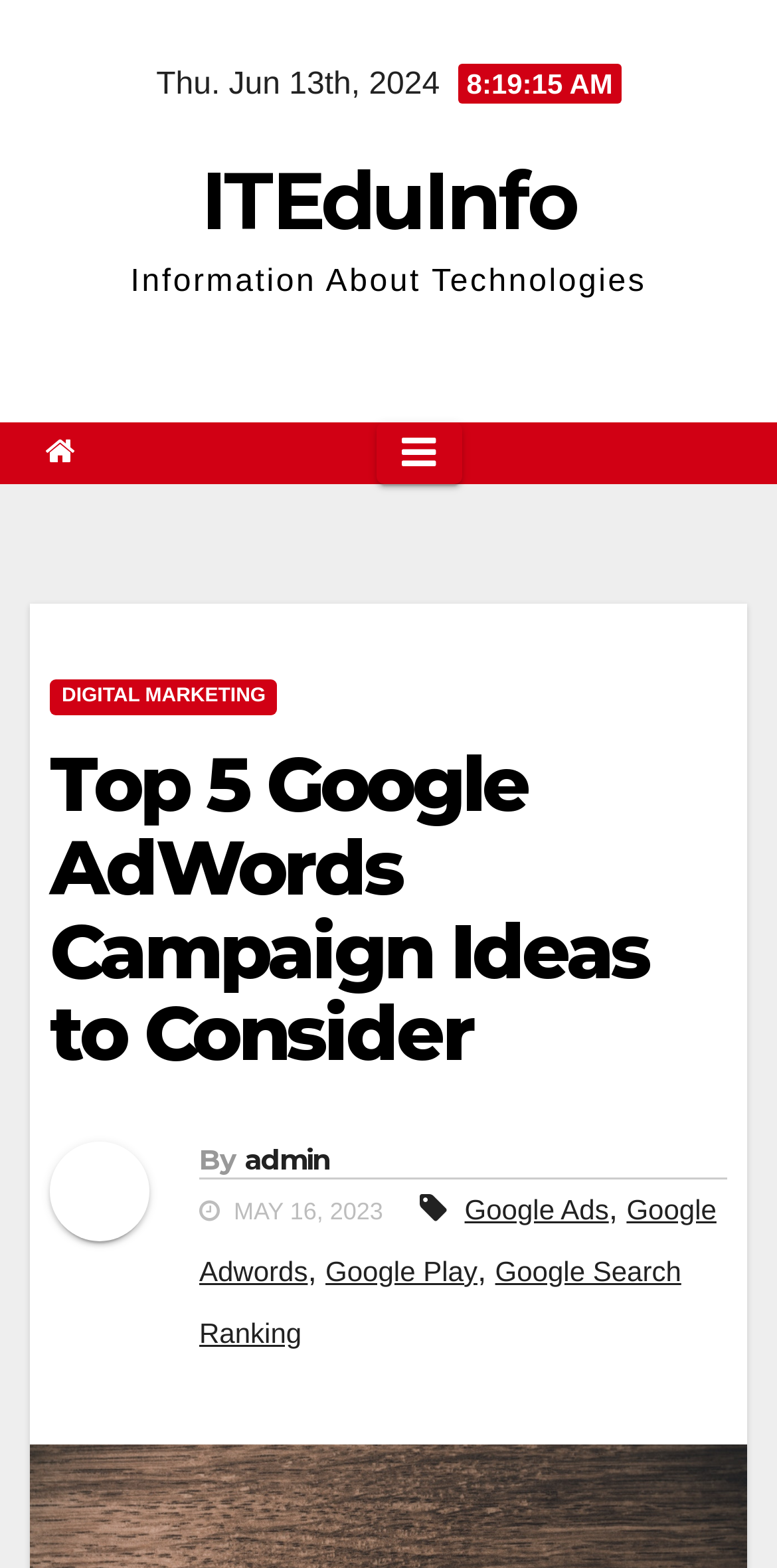Please specify the bounding box coordinates for the clickable region that will help you carry out the instruction: "Visit the admin page".

[0.314, 0.728, 0.426, 0.75]